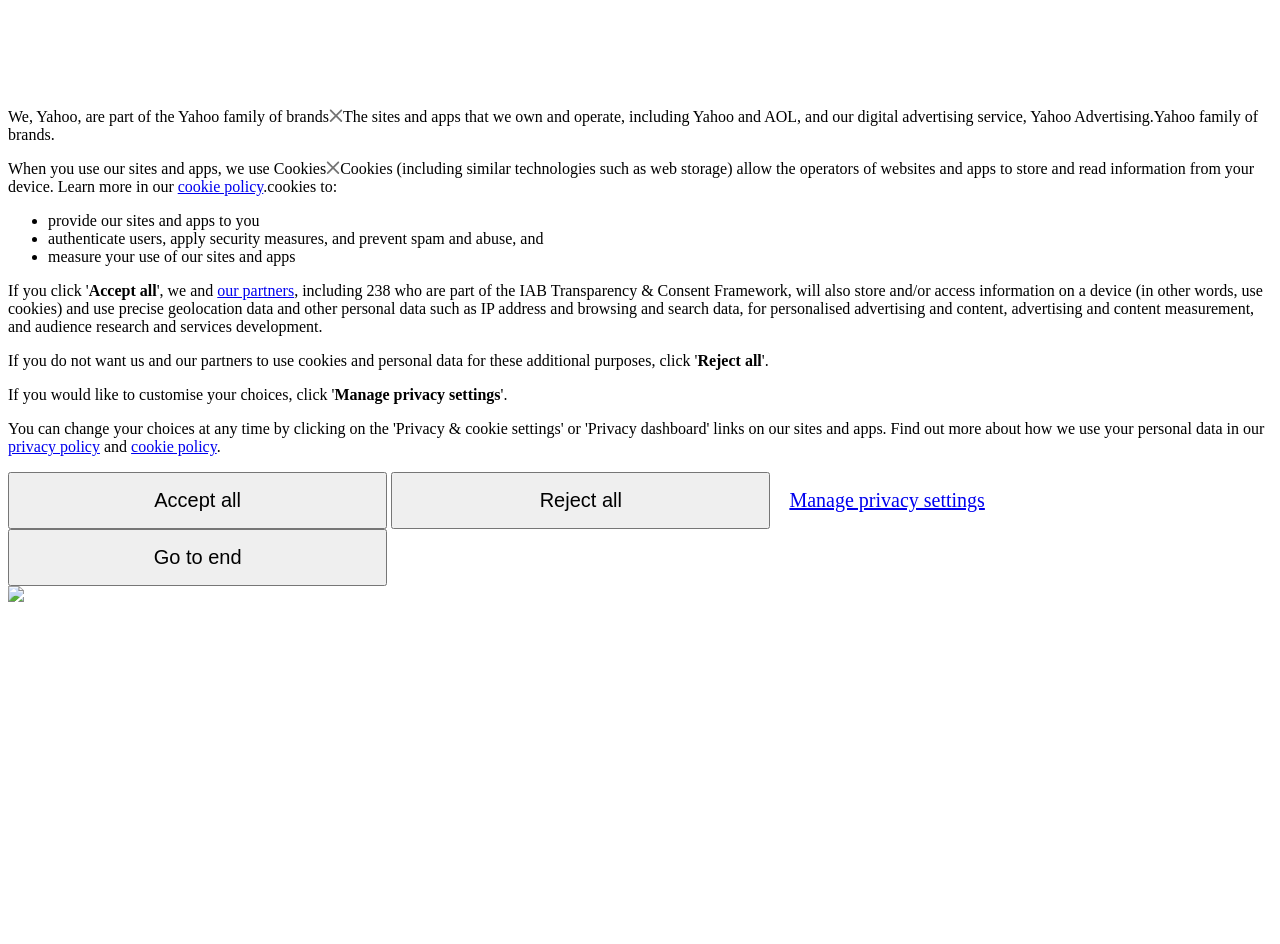What is Yahoo part of?
Answer with a single word or phrase, using the screenshot for reference.

Yahoo family of brands